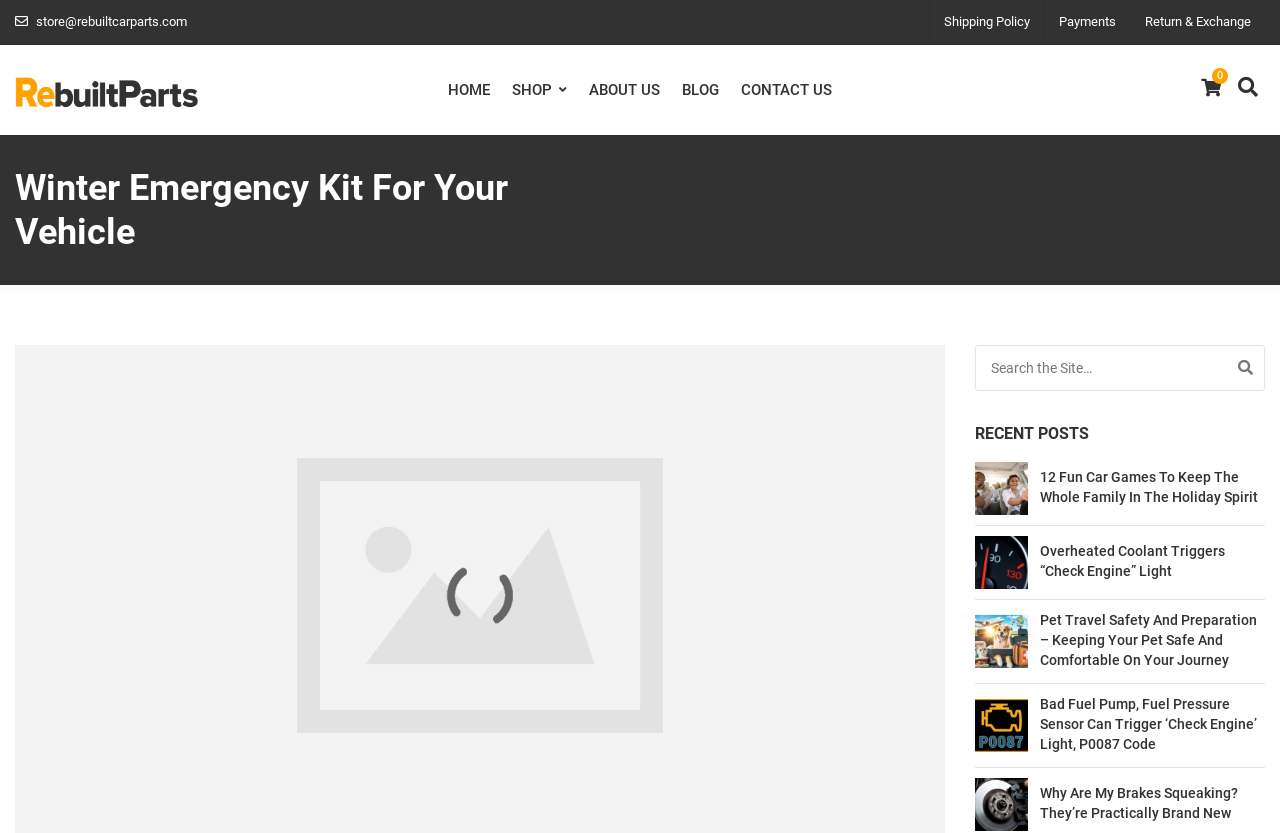Identify the bounding box coordinates for the UI element described as follows: "parent_node: Search for: value="Search"". Ensure the coordinates are four float numbers between 0 and 1, formatted as [left, top, right, bottom].

[0.959, 0.414, 0.987, 0.469]